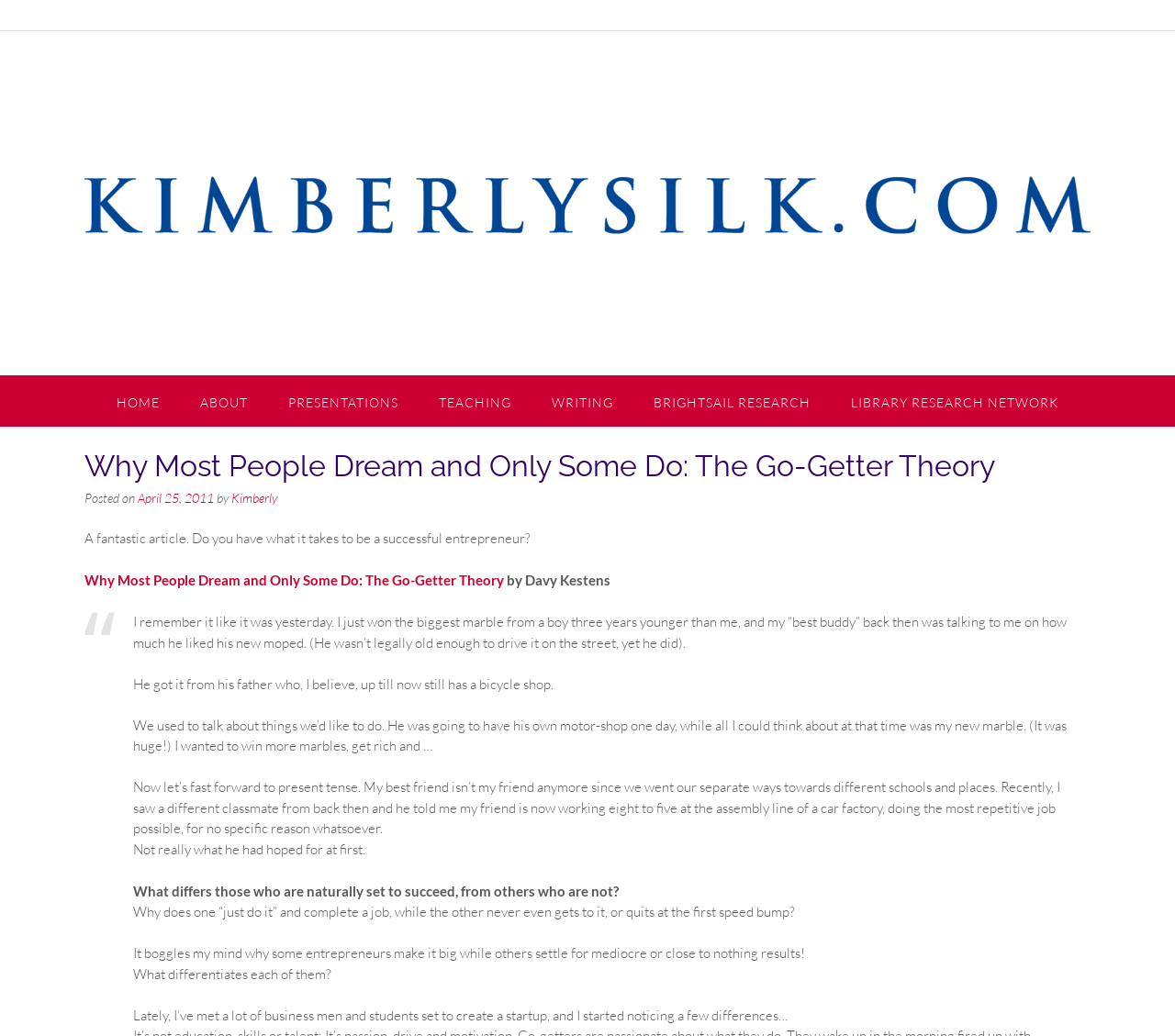Identify the bounding box of the UI component described as: "Brightsail Research".

[0.539, 0.362, 0.707, 0.412]